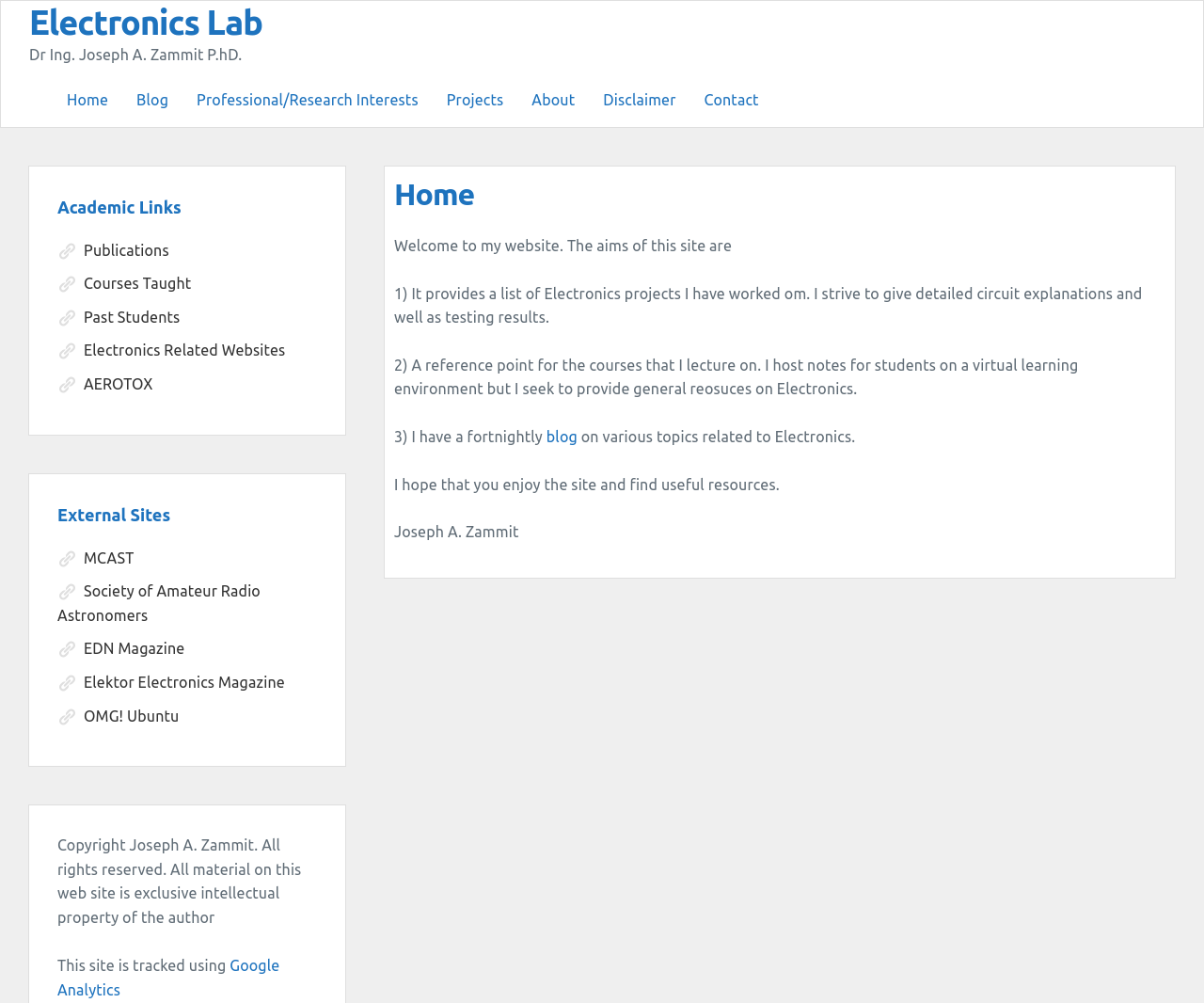Please answer the following question using a single word or phrase: 
What are the main categories of links on the webpage?

Home, Blog, Professional/Research Interests, Projects, About, Disclaimer, Contact